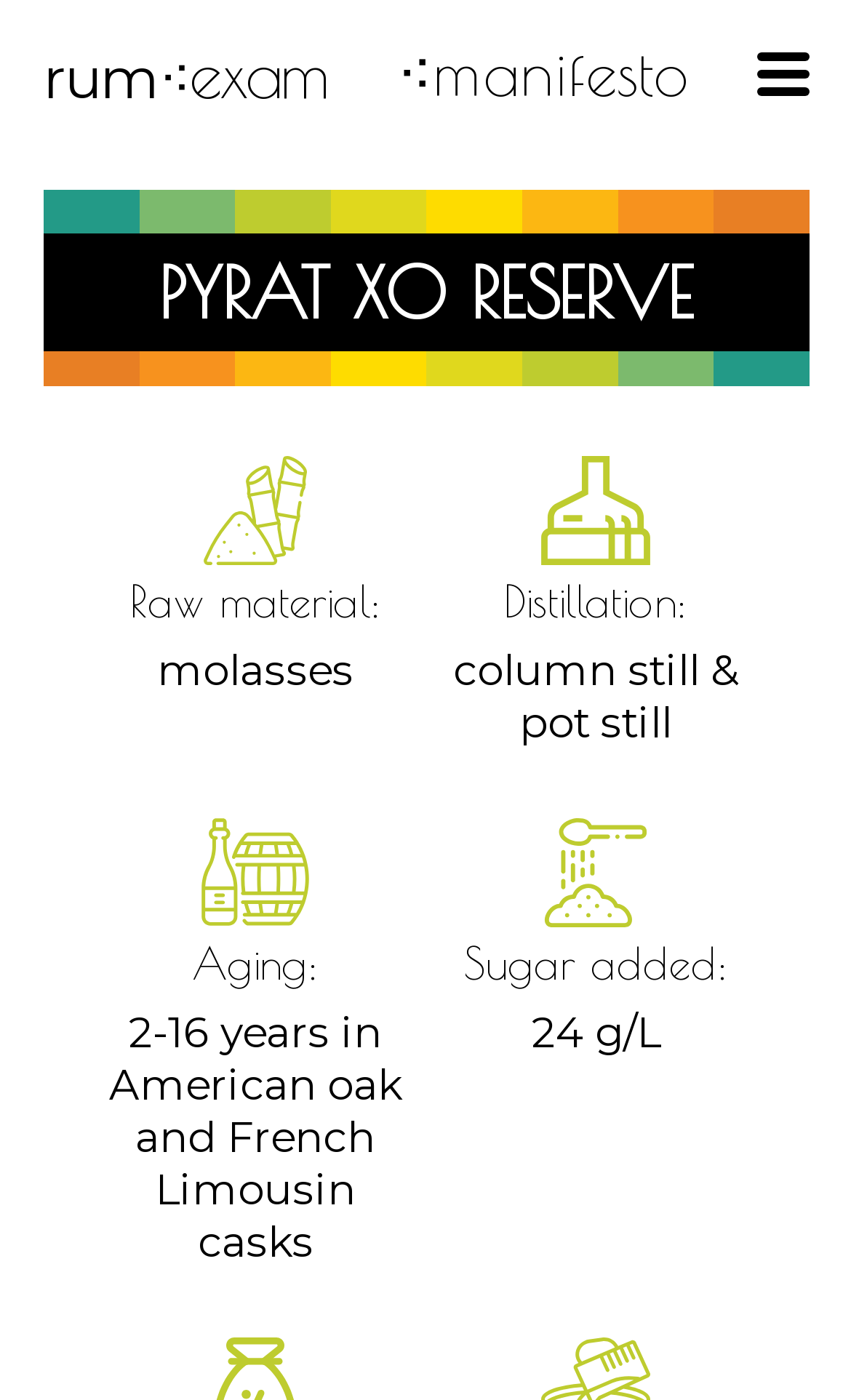What is the raw material of Pyrat XO Reserve?
Using the visual information, reply with a single word or short phrase.

molasses